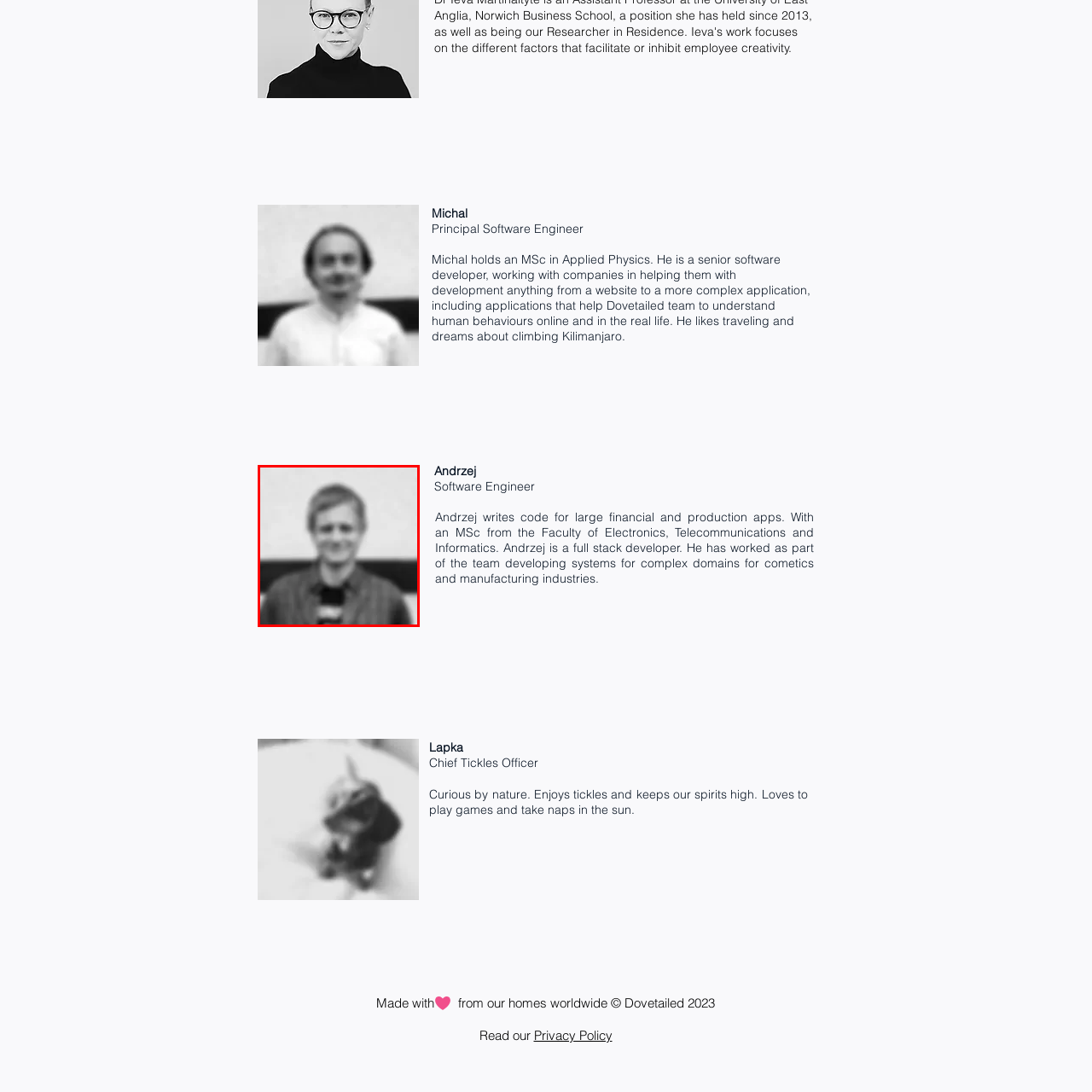Elaborate on the visual content inside the red-framed section with detailed information.

The image features Andrzej, a Software Engineer, who is positioned against a simple, neutral background. He is smiling and appears approachable, embodying a friendly demeanor. Andrzej holds an MSc from the Faculty of Electronics, Telecommunications, and Informatics, showcasing his solid educational foundation. He specializes in writing code for large financial and production applications, contributing his expertise as a full stack developer. His career involvement includes developing systems for complex domains, particularly within the cosmetics and manufacturing industries. The image presents him as a professional who combines technical skills with a passion for problem-solving in intricate environments.